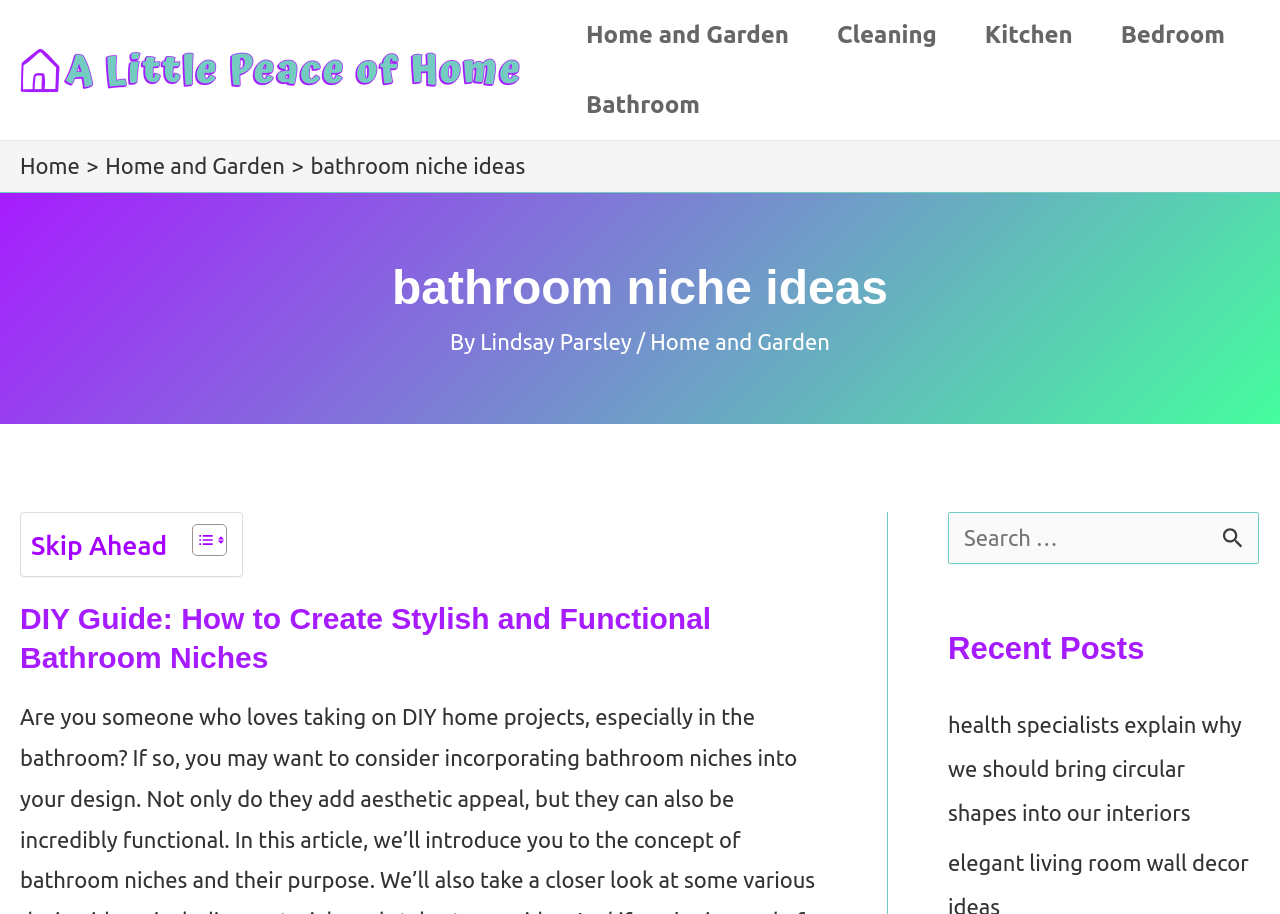Could you highlight the region that needs to be clicked to execute the instruction: "Click on the 'Home and Garden' link in the navigation menu"?

[0.439, 0.0, 0.635, 0.077]